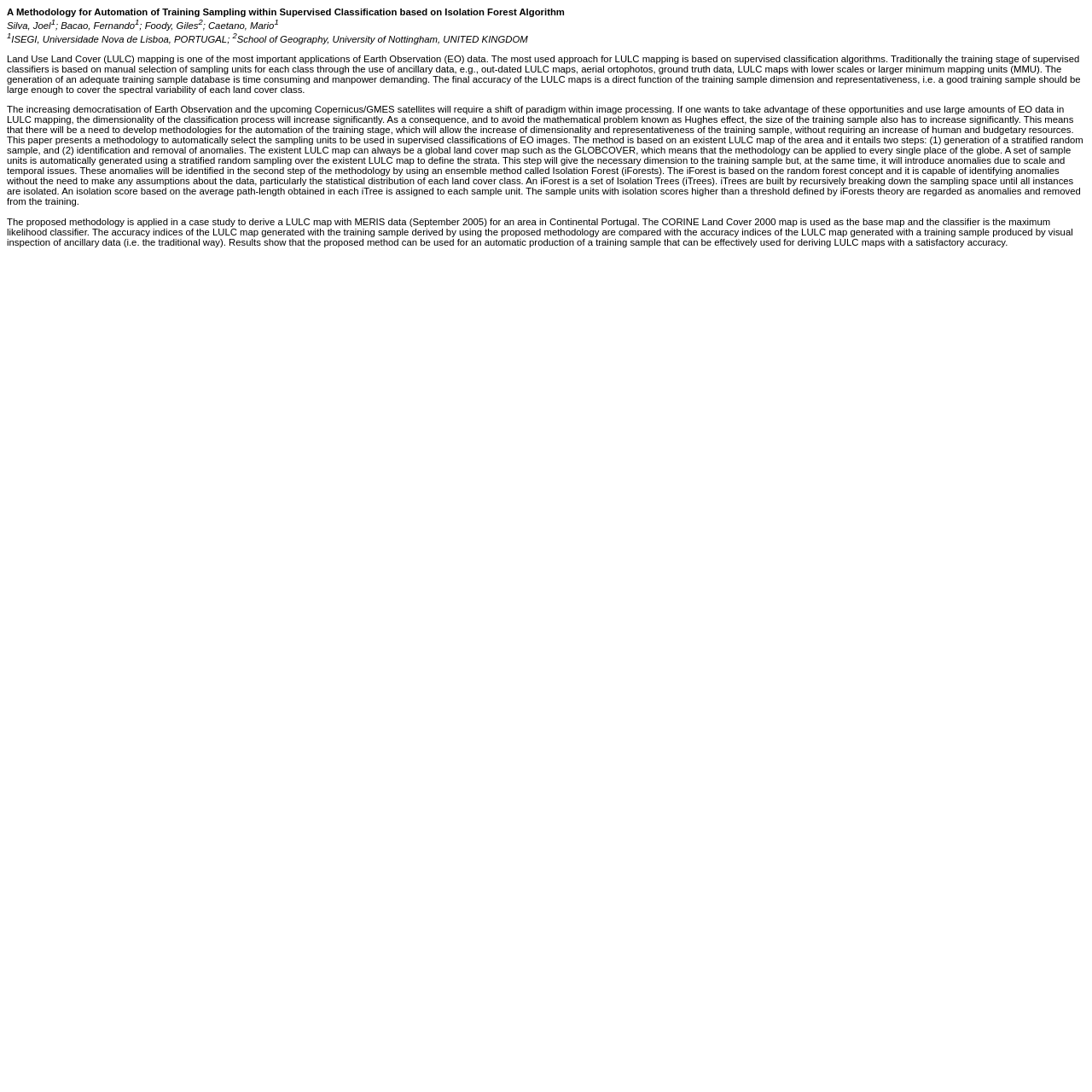Please use the details from the image to answer the following question comprehensively:
What is the purpose of the proposed methodology?

The proposed methodology aims to automate the training stage of supervised classifiers, which is currently time-consuming and manpower demanding, as stated in the StaticText element with the text 'The generation of an adequate training sample database is time consuming and manpower demanding.'